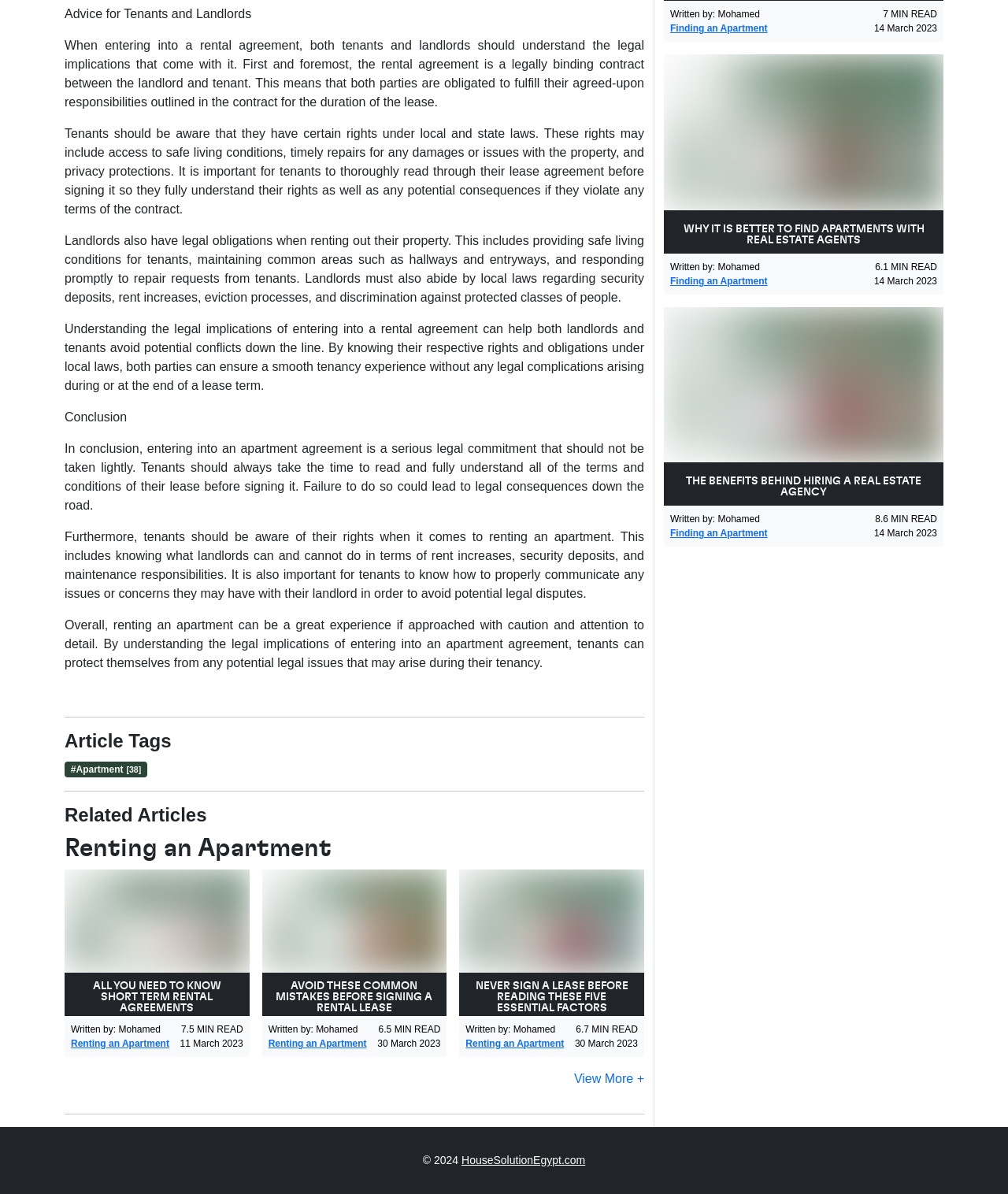Bounding box coordinates are to be given in the format (top-left x, top-left y, bottom-right x, bottom-right y). All values must be floating point numbers between 0 and 1. Provide the bounding box coordinate for the UI element described as: Renting an Apartment

[0.064, 0.698, 0.639, 0.723]